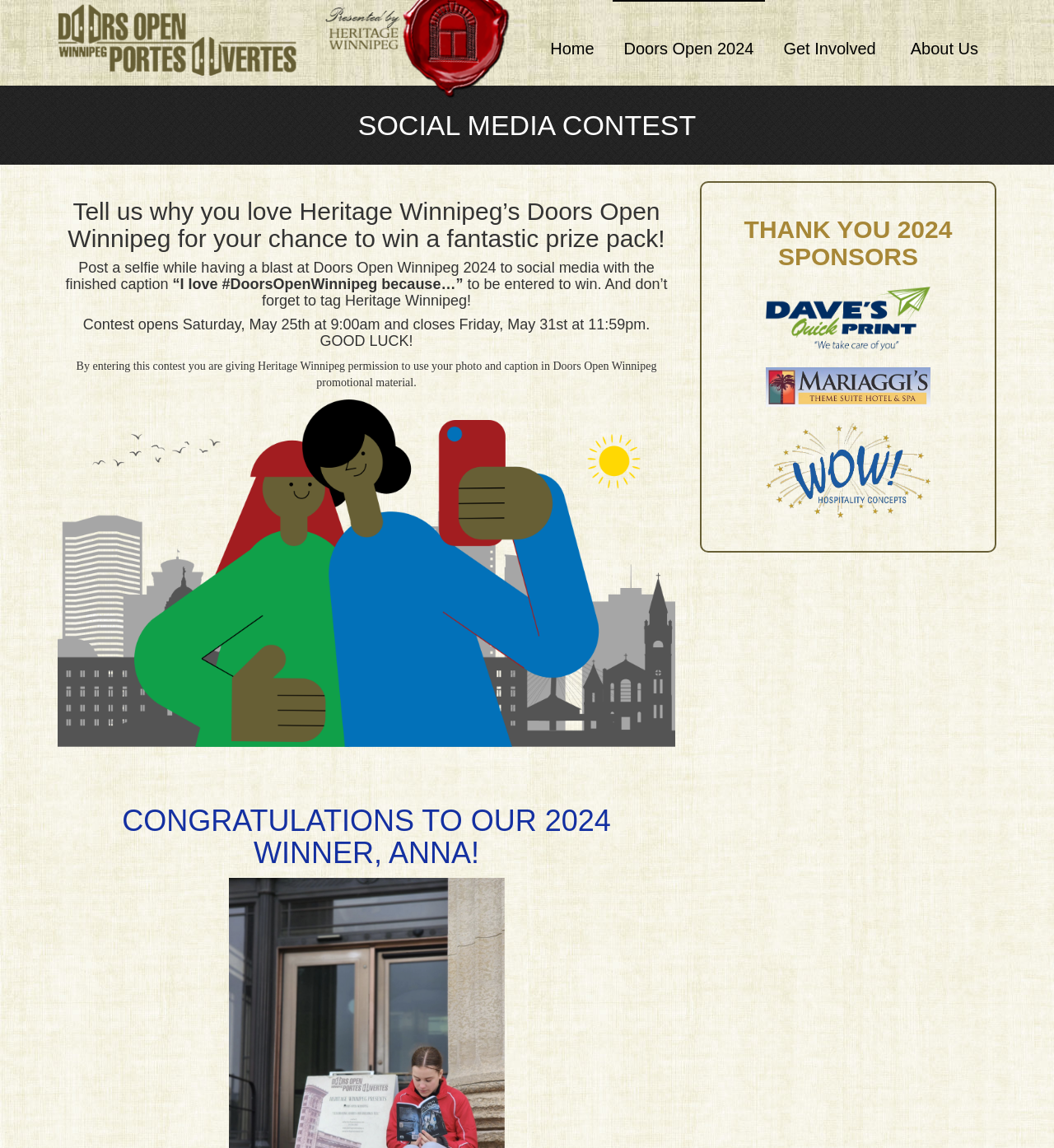Please identify the primary heading on the webpage and return its text.

SOCIAL MEDIA CONTEST